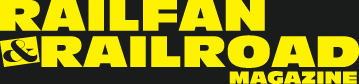Please provide a short answer using a single word or phrase for the question:
What is the magazine's focus?

Railroading